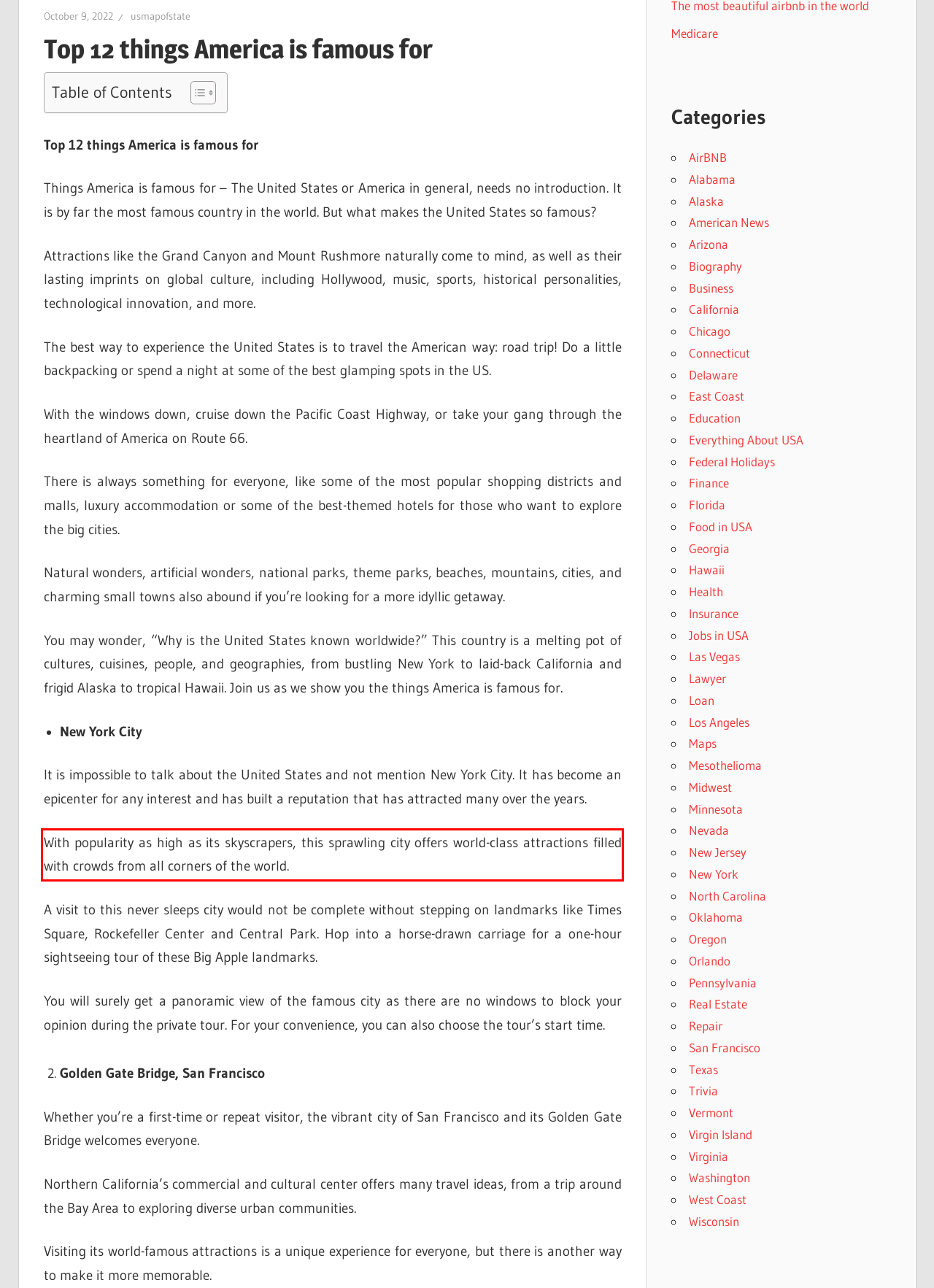Look at the provided screenshot of the webpage and perform OCR on the text within the red bounding box.

With popularity as high as its skyscrapers, this sprawling city offers world-class attractions filled with crowds from all corners of the world.